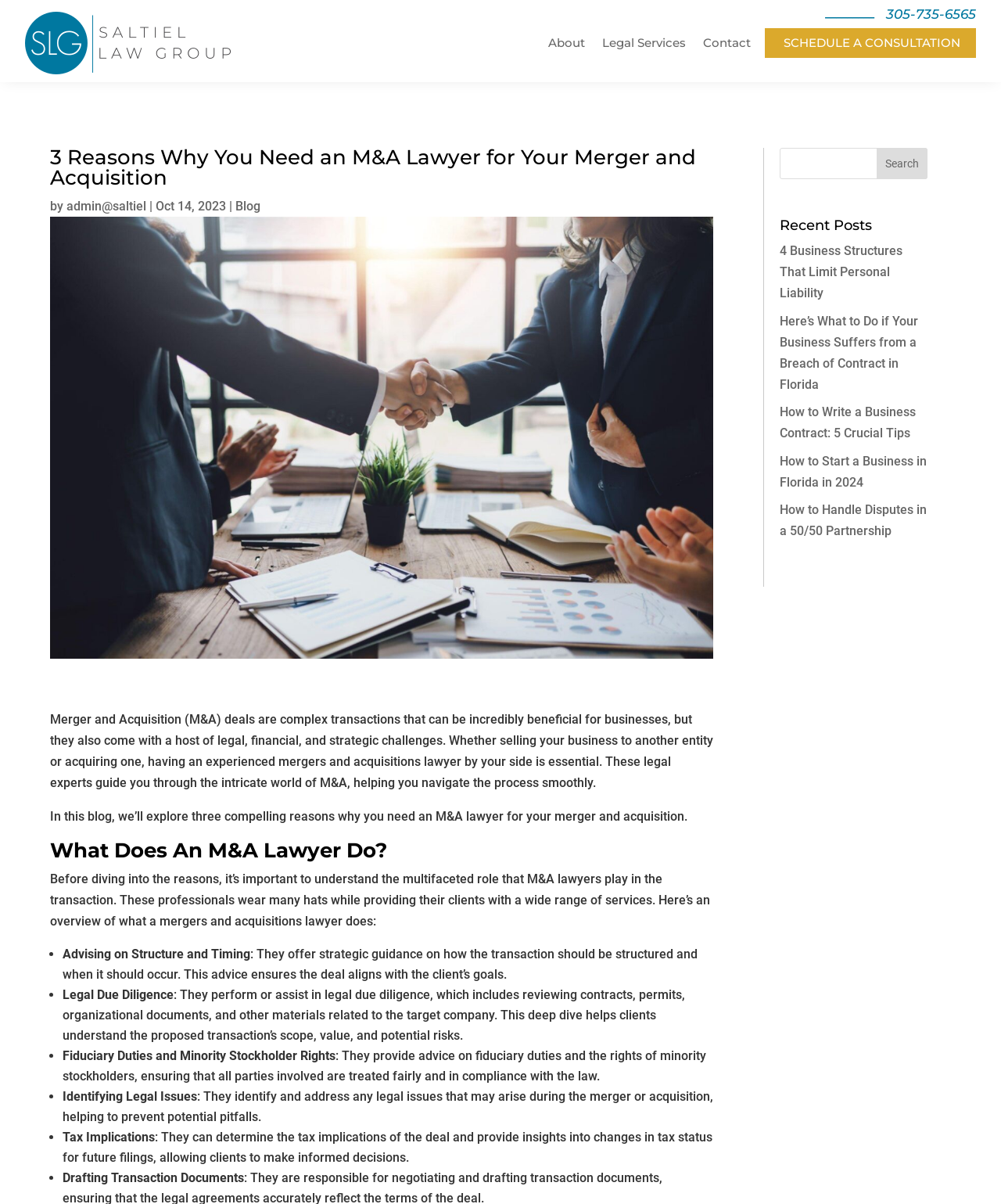Determine the bounding box coordinates of the clickable region to execute the instruction: "Click the 'SCHEDULE A CONSULTATION' button". The coordinates should be four float numbers between 0 and 1, denoted as [left, top, right, bottom].

[0.767, 0.01, 0.975, 0.062]